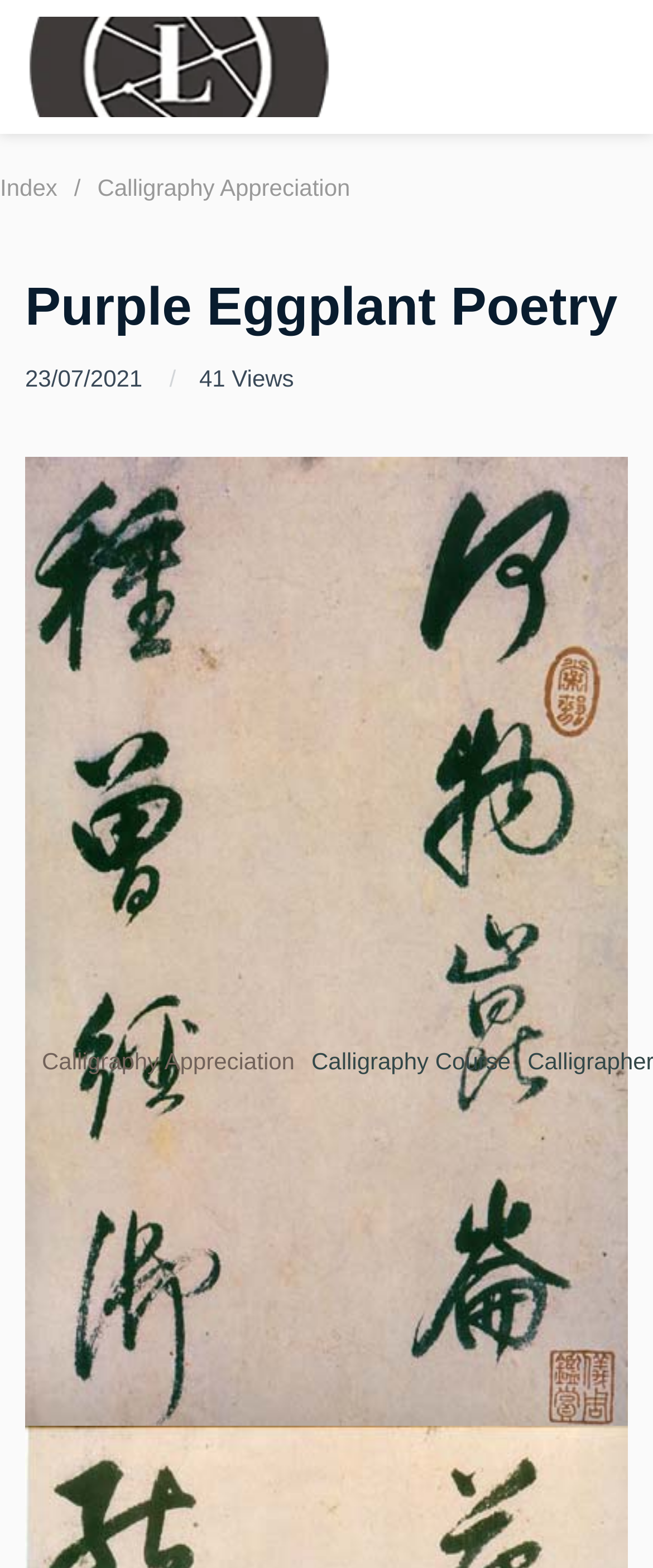What is the date of the webpage?
Based on the image, please offer an in-depth response to the question.

The date of the webpage can be found in the static text element located below the heading, which reads '23/07/2021'.